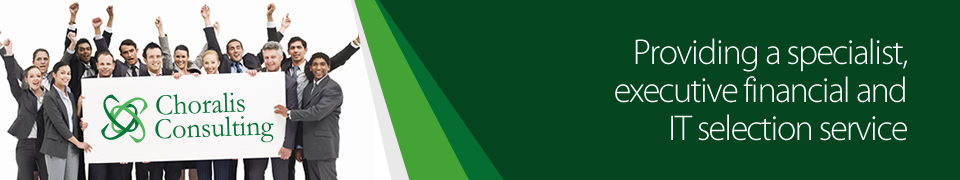Look at the image and write a detailed answer to the question: 
What sectors does Choralis Consulting specialize in?

The tagline accompanying the image states, 'Providing a specialist, executive financial and IT selection service', highlighting the company's focus on high-level recruitment in financial and IT sectors.